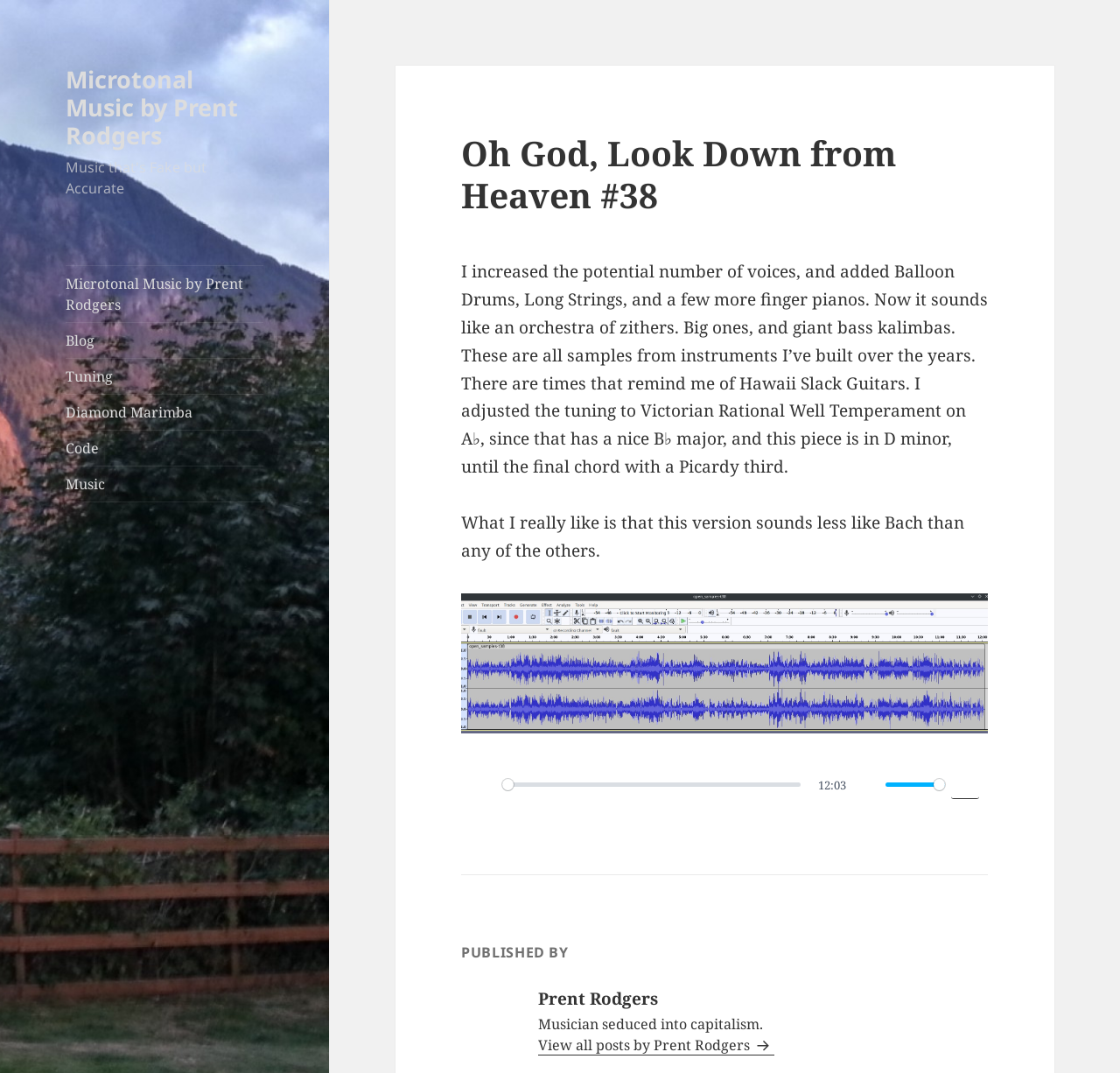Specify the bounding box coordinates of the element's area that should be clicked to execute the given instruction: "Click on SCHOLARSHIPS". The coordinates should be four float numbers between 0 and 1, i.e., [left, top, right, bottom].

None